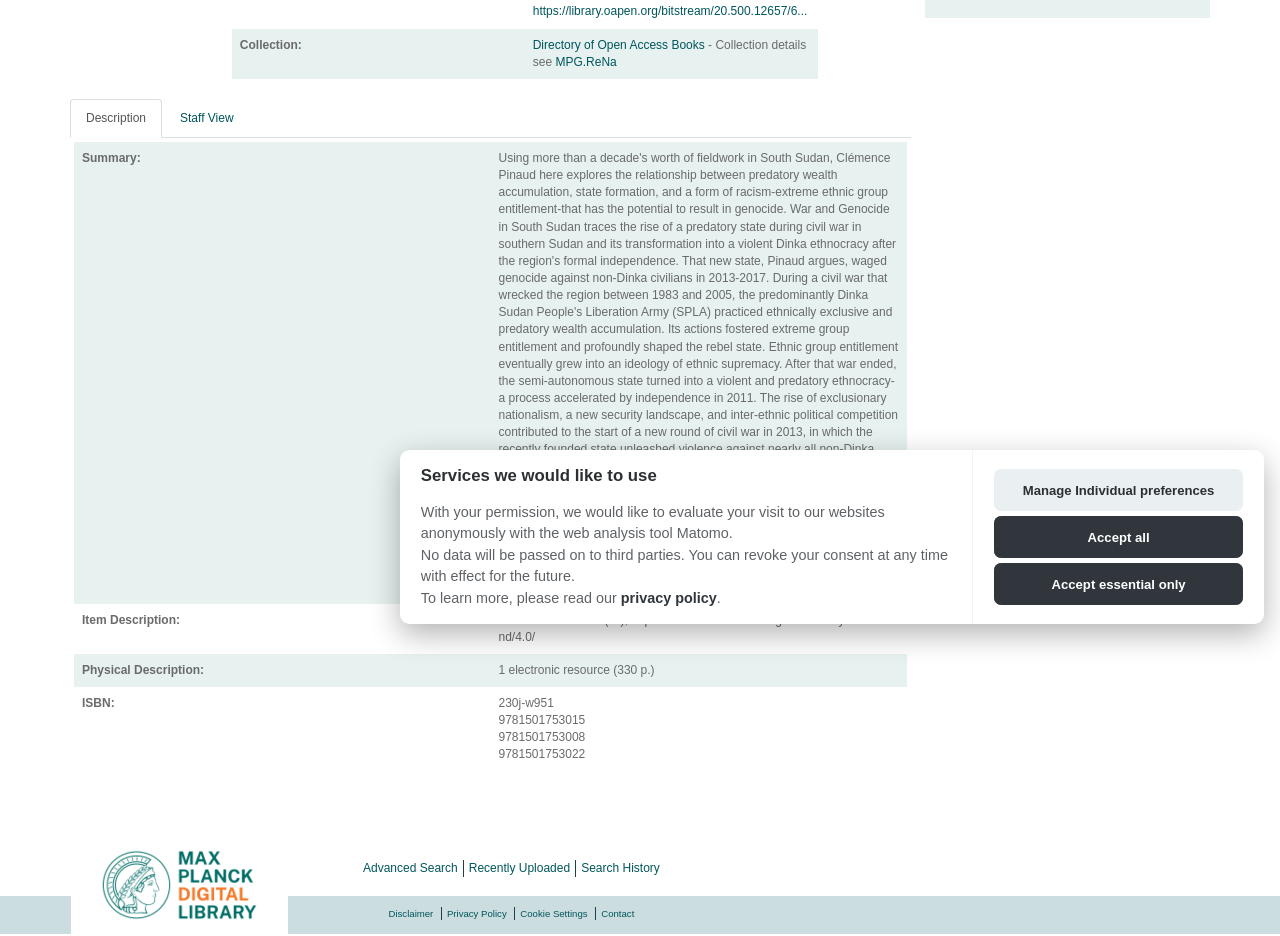Determine the bounding box coordinates (top-left x, top-left y, bottom-right x, bottom-right y) of the UI element described in the following text: Manage Individual preferences

[0.777, 0.501, 0.971, 0.546]